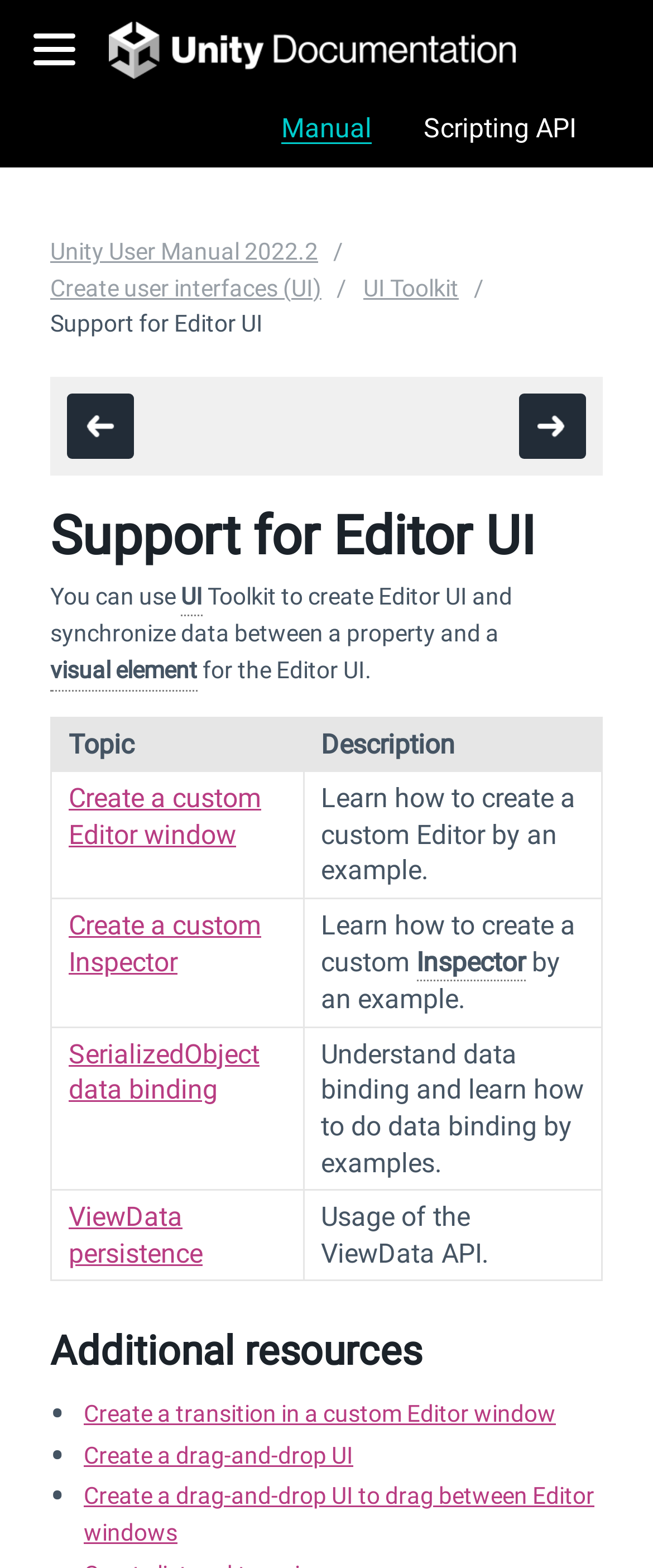Please find the bounding box coordinates of the section that needs to be clicked to achieve this instruction: "View the Unity User Manual 2022.2".

[0.077, 0.15, 0.487, 0.173]